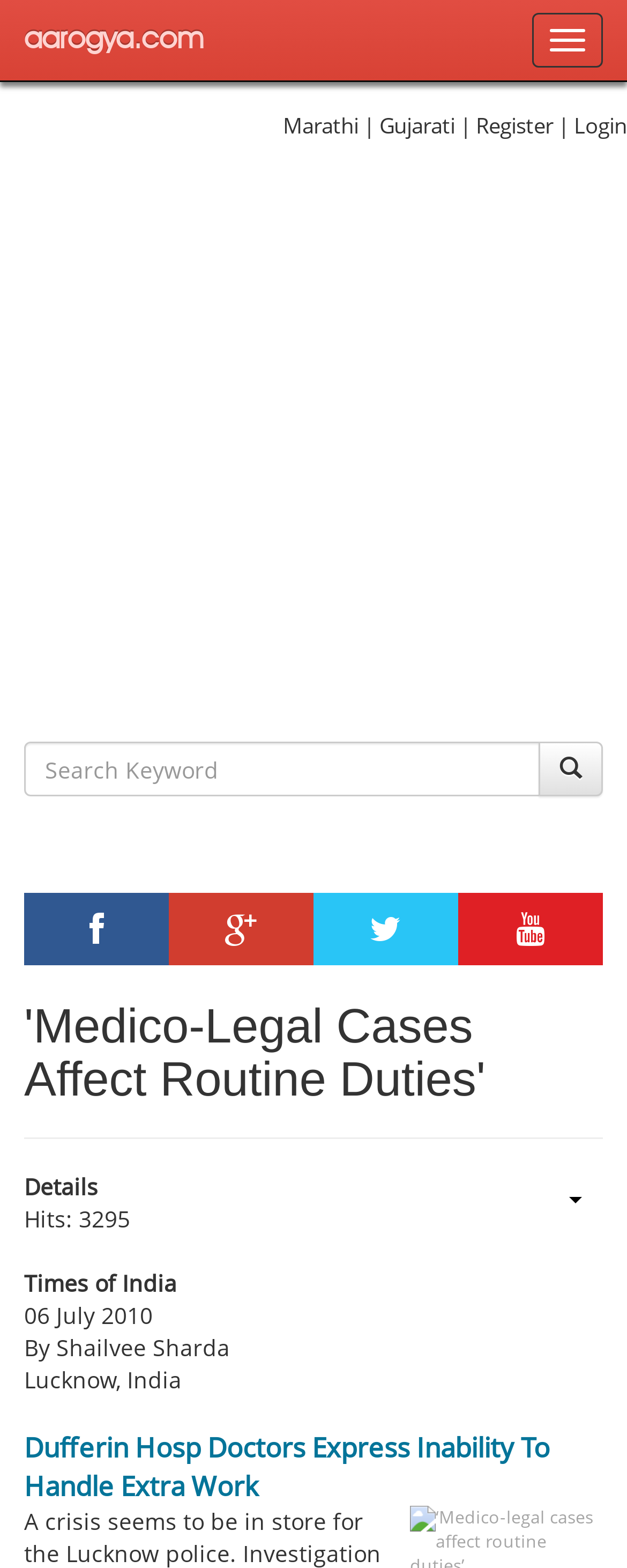Using the element description: "Next Post →", determine the bounding box coordinates for the specified UI element. The coordinates should be four float numbers between 0 and 1, [left, top, right, bottom].

None